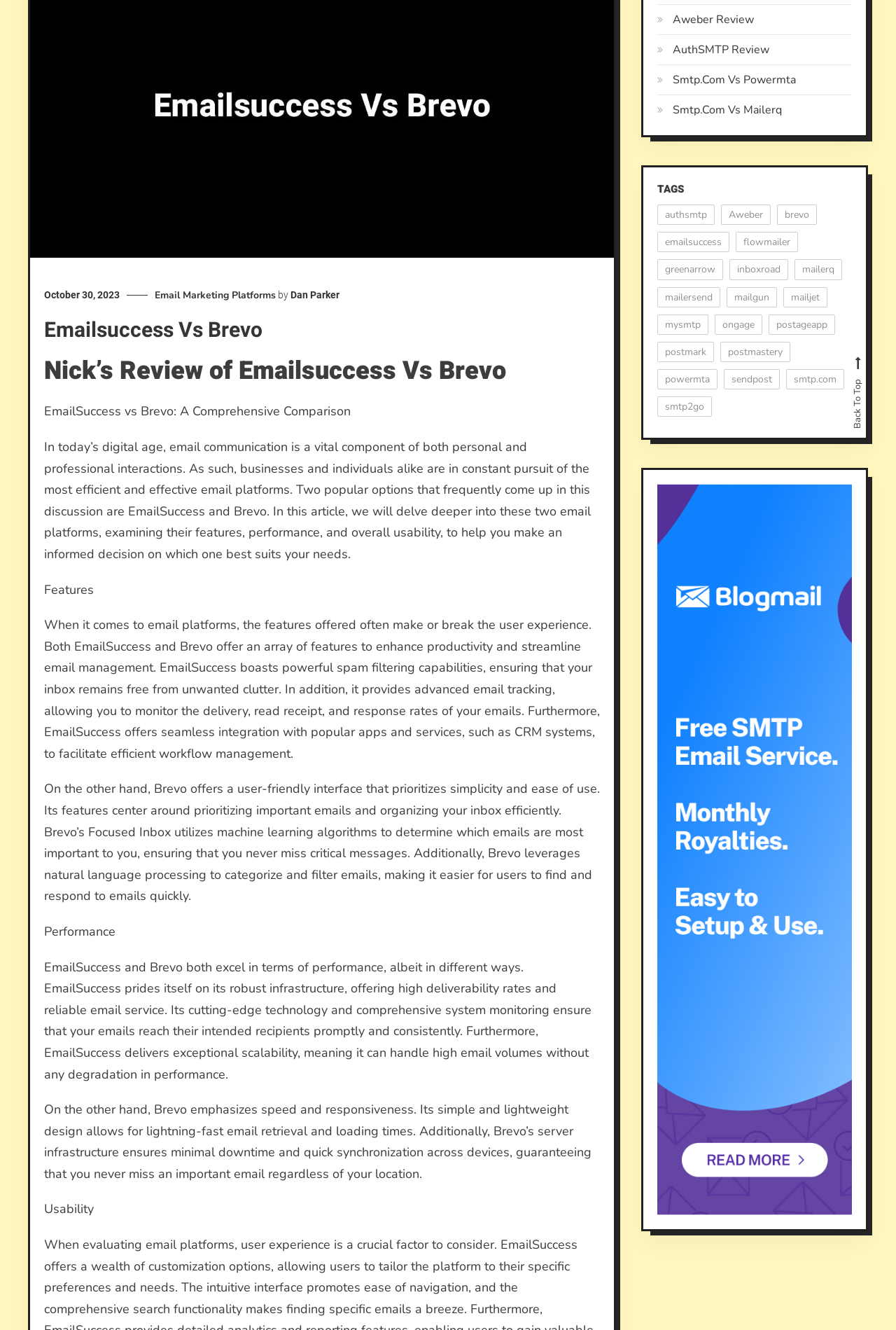Calculate the bounding box coordinates for the UI element based on the following description: "videos". Ensure the coordinates are four float numbers between 0 and 1, i.e., [left, top, right, bottom].

None